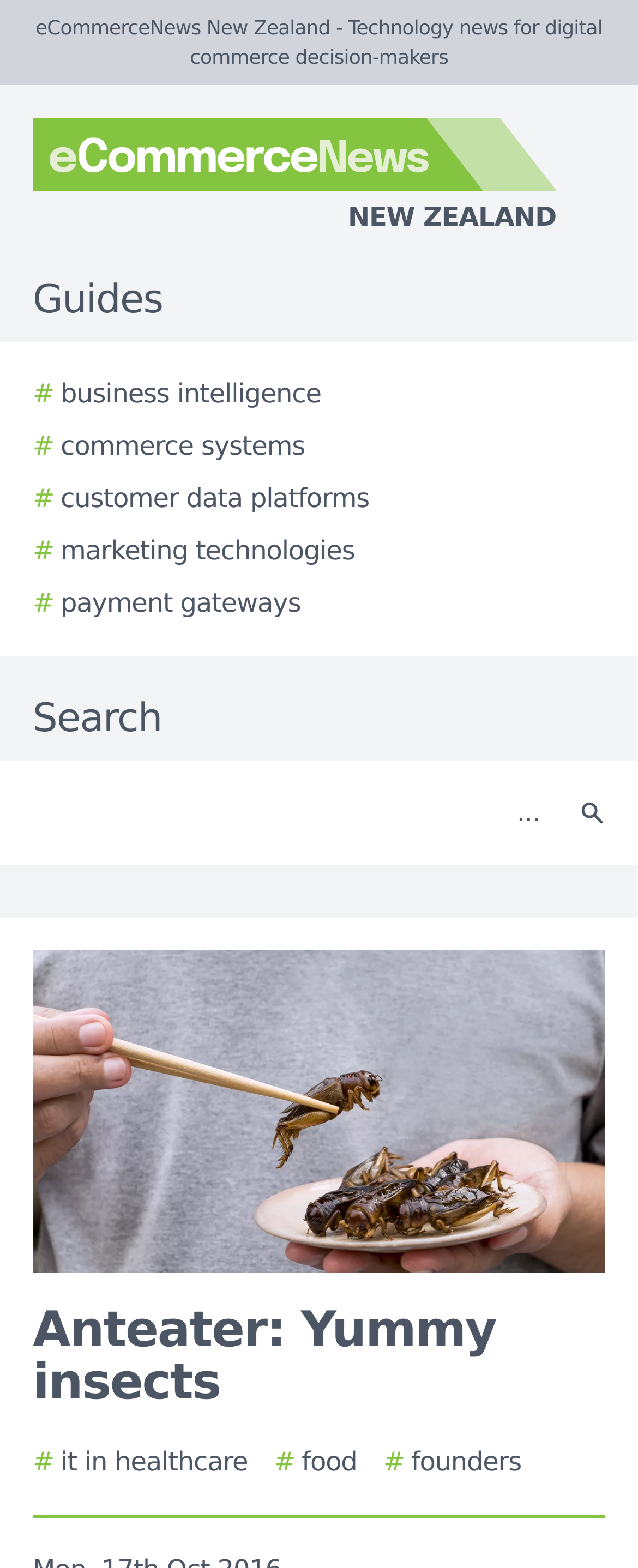Pinpoint the bounding box coordinates of the element to be clicked to execute the instruction: "Read the story".

[0.051, 0.606, 0.949, 0.812]